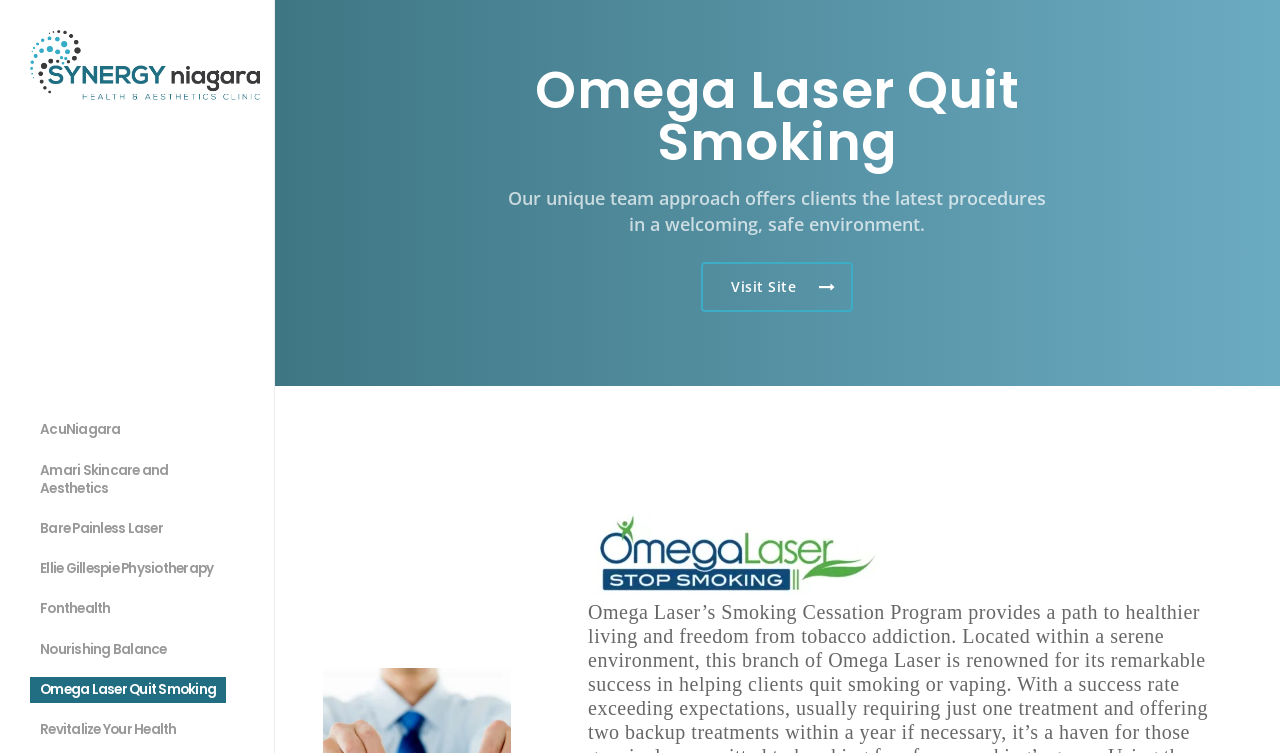Determine the main text heading of the webpage and provide its content.

Omega Laser Quit Smoking